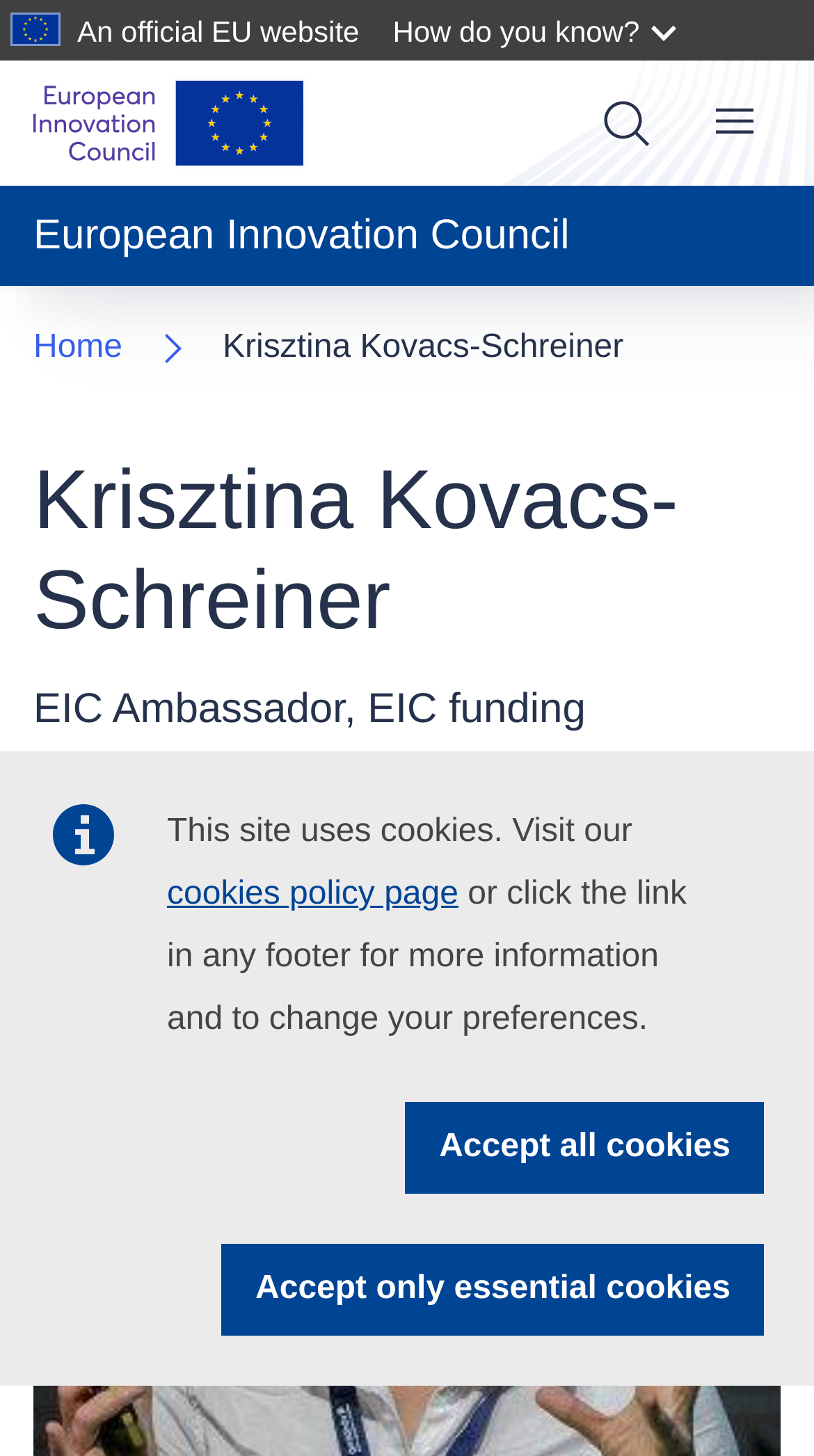Determine the bounding box coordinates for the area you should click to complete the following instruction: "skip to main content".

[0.049, 0.027, 0.162, 0.029]